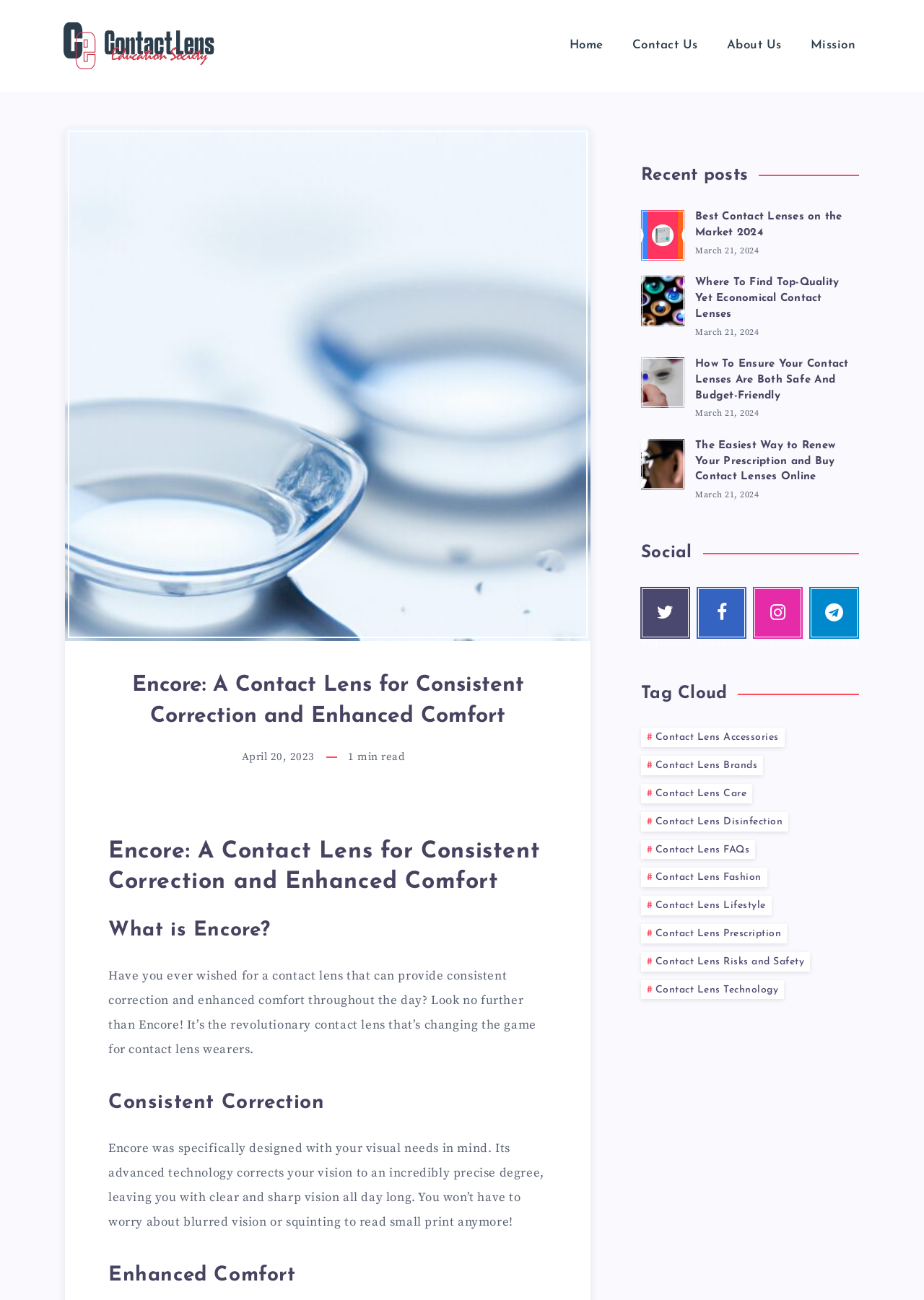What is the purpose of Encore?
Please elaborate on the answer to the question with detailed information.

The purpose of Encore is mentioned in the meta description and also in the static text 'Have you ever wished for a contact lens that can provide consistent correction and enhanced comfort throughout the day? Look no further than Encore!'.